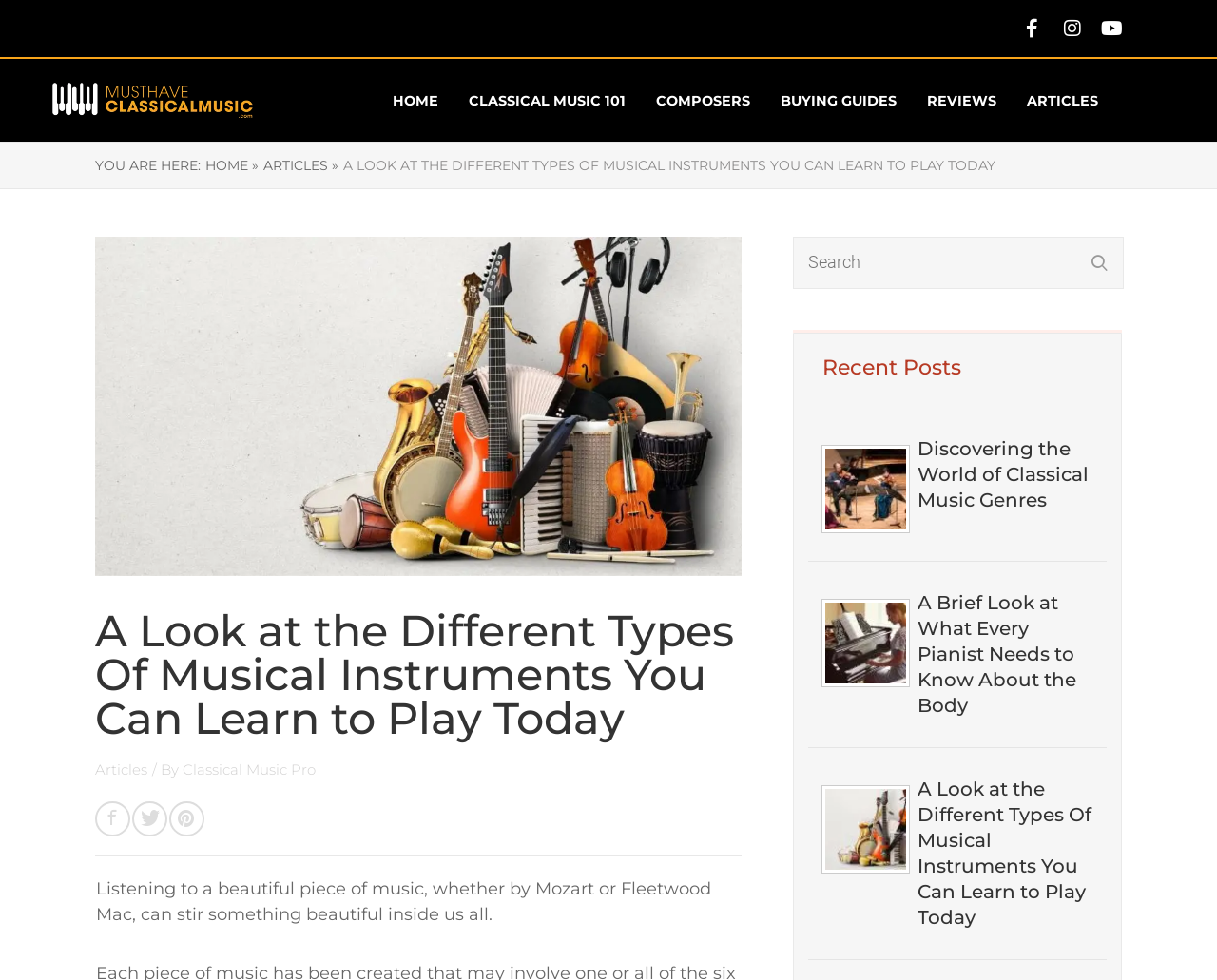Please locate the bounding box coordinates of the element that should be clicked to achieve the given instruction: "Click on Facebook link".

[0.833, 0.019, 0.864, 0.058]